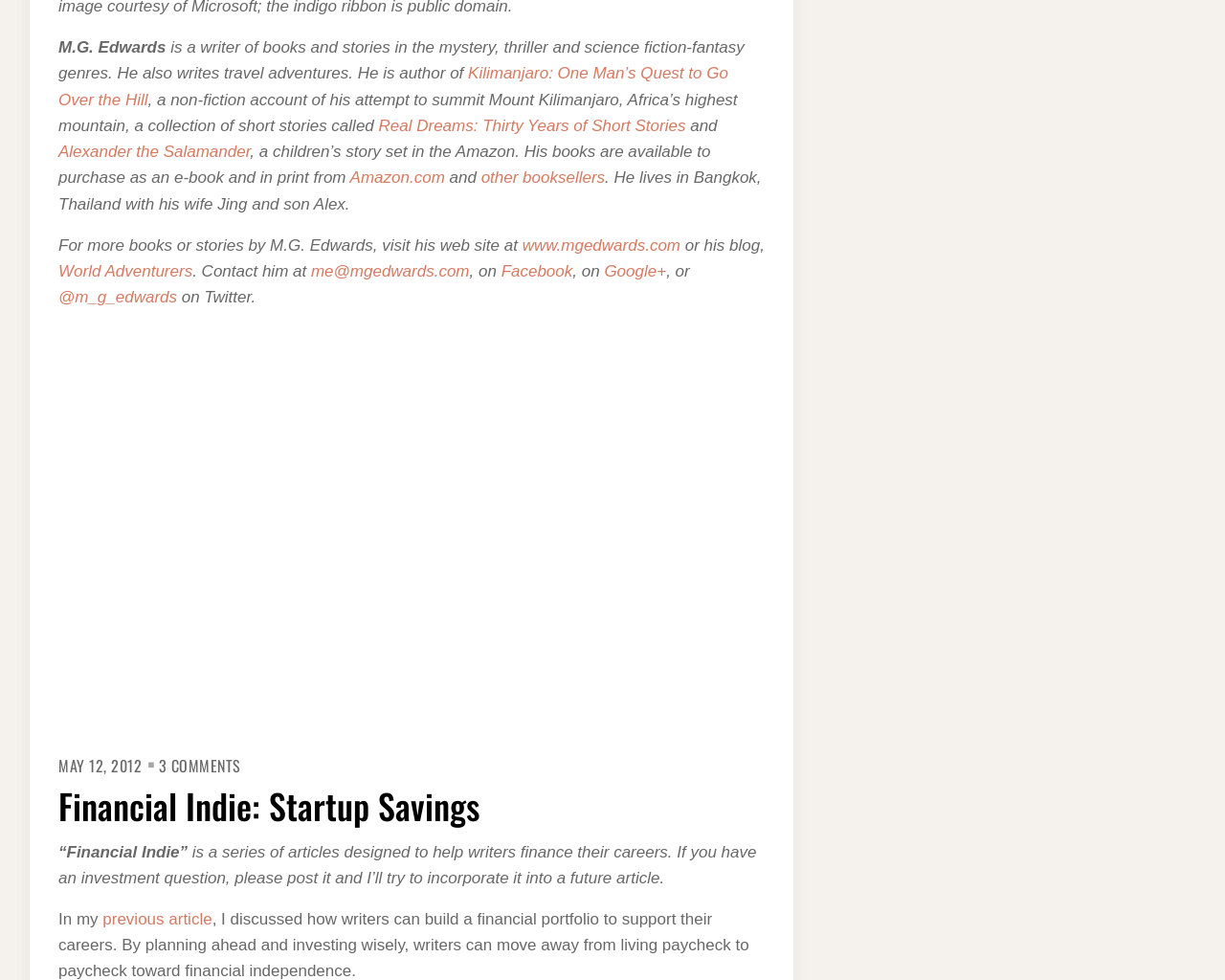What is the title of the book about Mount Kilimanjaro?
Please elaborate on the answer to the question with detailed information.

The title of the book is mentioned as a link element with ID 312, which is 'Kilimanjaro: One Man’s Quest to Go Over the Hill', a non-fiction account of the author's attempt to summit Mount Kilimanjaro.